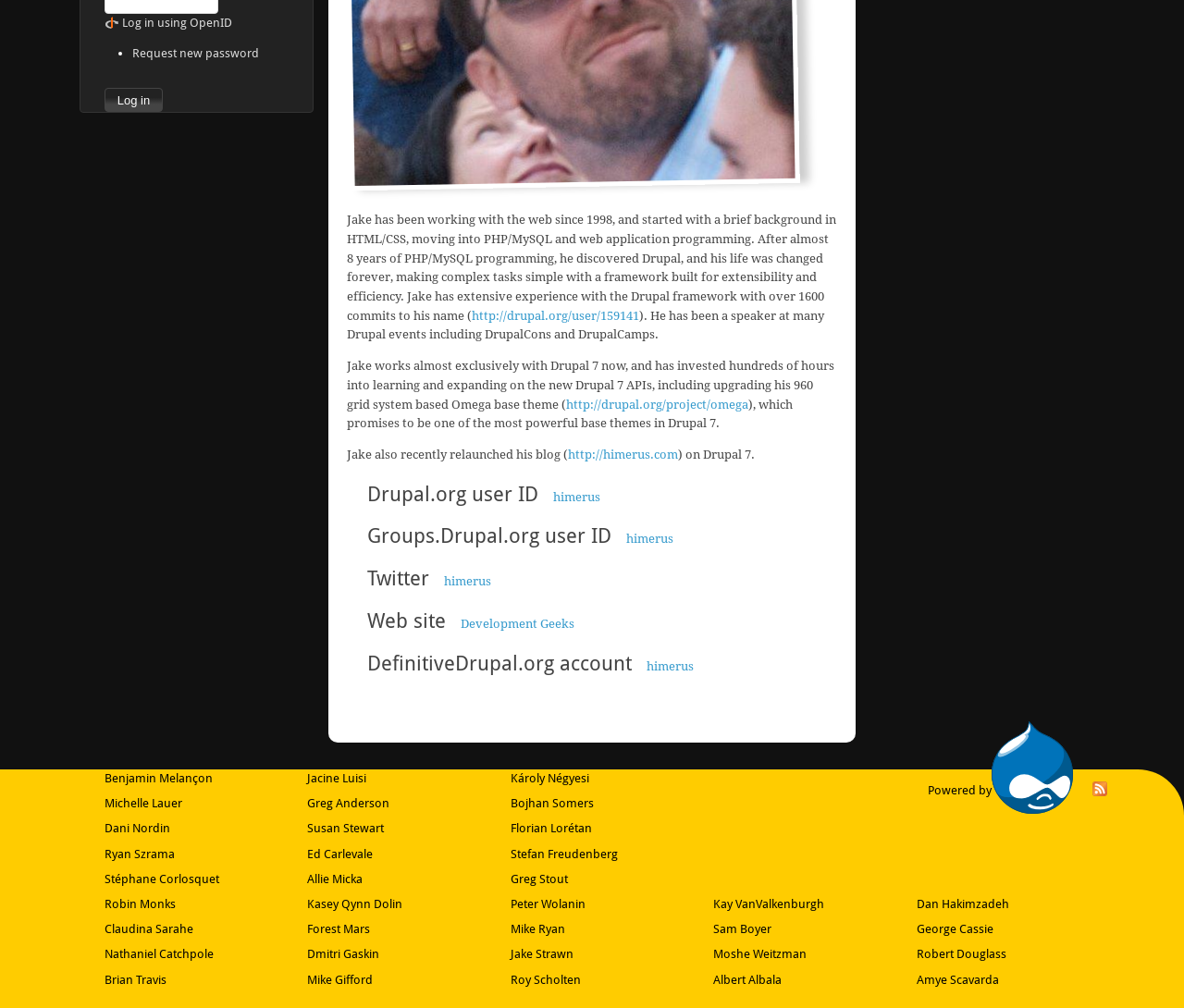Locate the UI element described as follows: "Dmitri Gaskin". Return the bounding box coordinates as four float numbers between 0 and 1 in the order [left, top, right, bottom].

[0.26, 0.94, 0.321, 0.954]